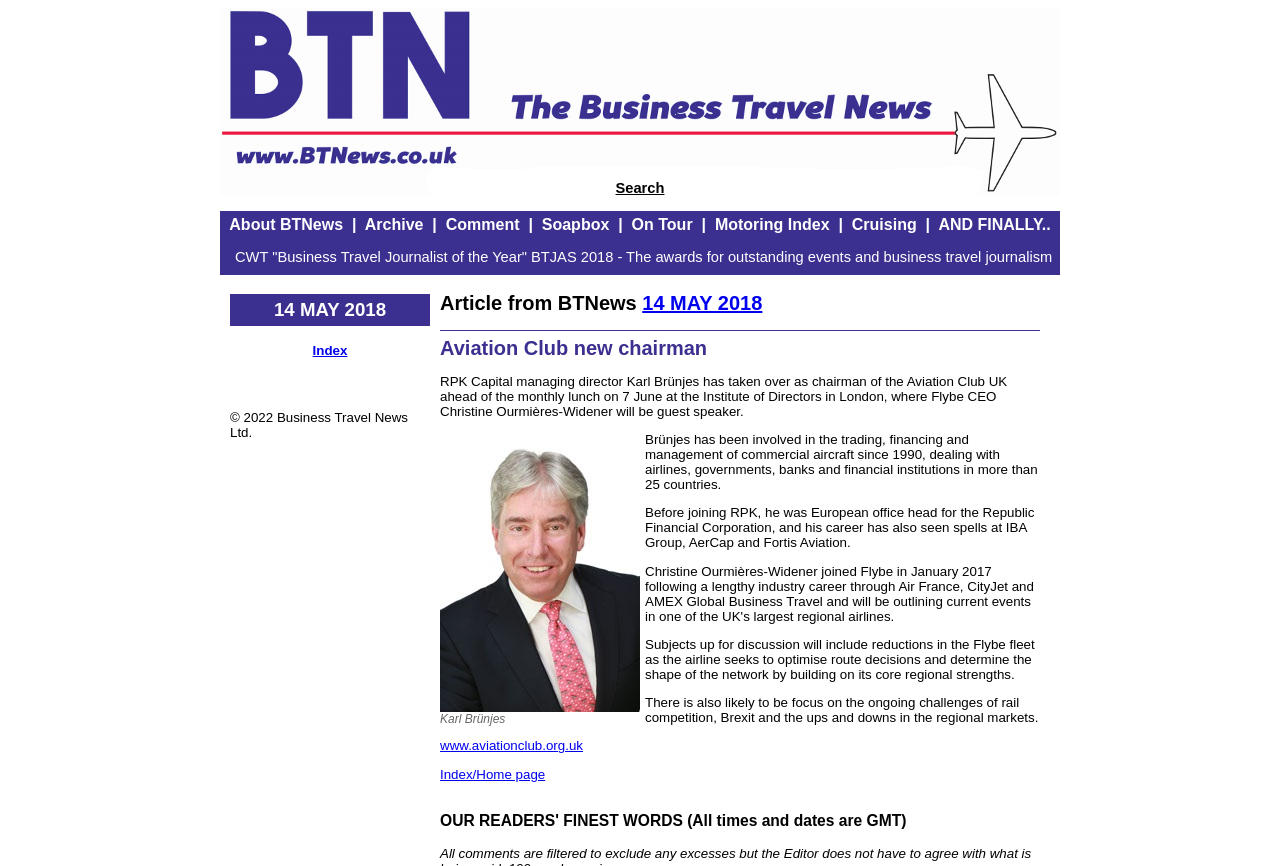Point out the bounding box coordinates of the section to click in order to follow this instruction: "read the blog post 'Like Child, Like Mother?'".

None